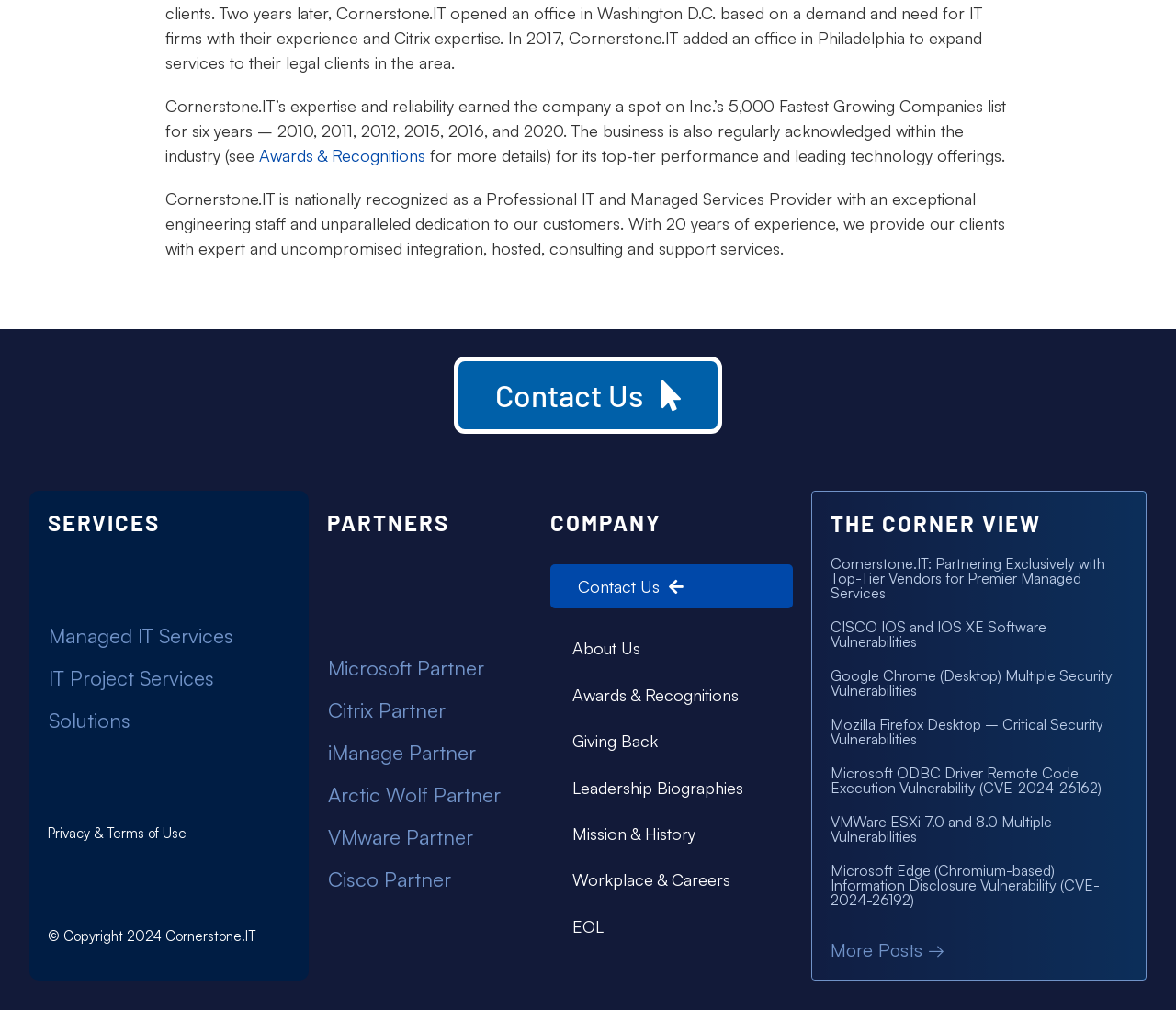How many links are there under the 'PARTNERS' heading?
Provide a detailed and well-explained answer to the question.

Under the 'PARTNERS' heading, there are 6 links: Microsoft Partner, Citrix Partner, iManage Partner, Arctic Wolf Partner, VMware Partner, and Cisco Partner.